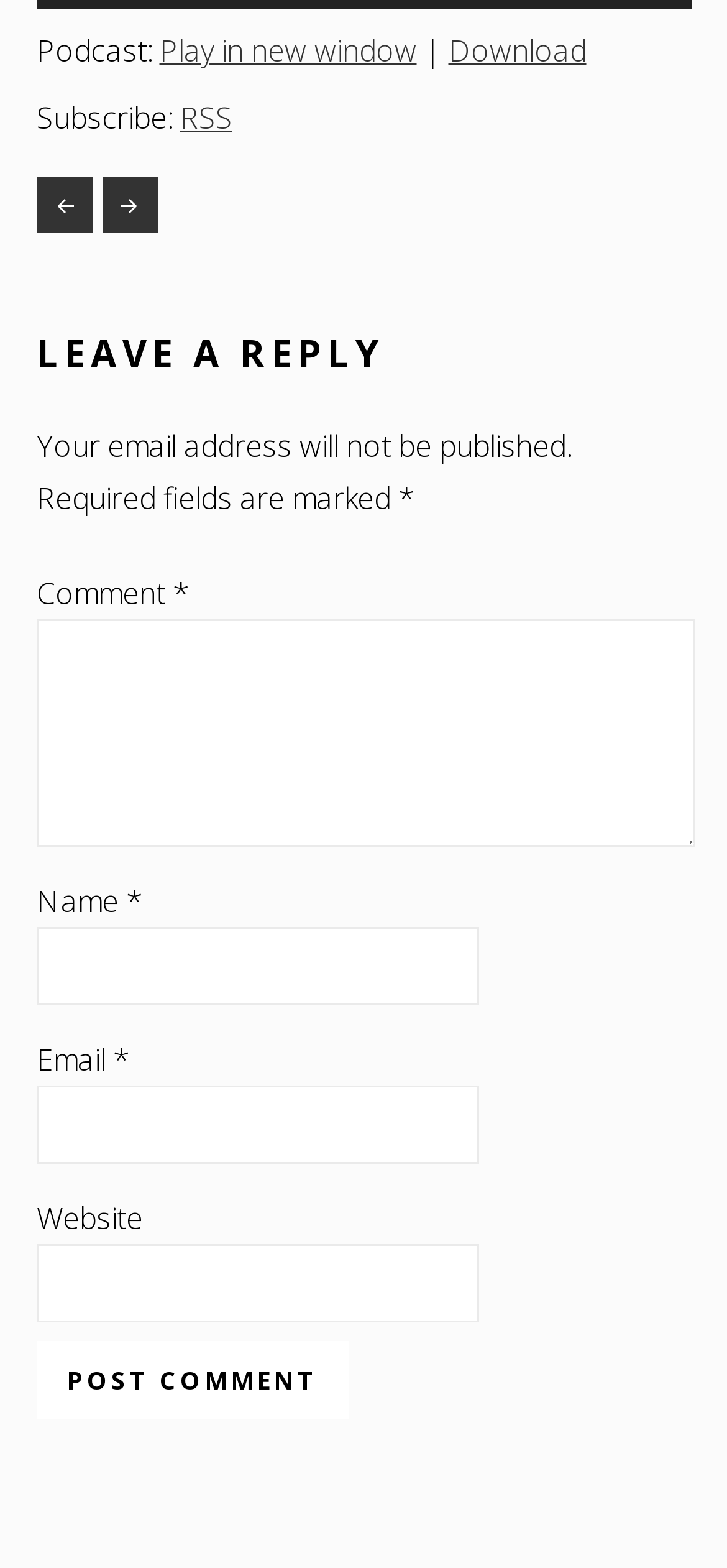How many episodes are listed on the webpage?
Answer the question with a thorough and detailed explanation.

The webpage lists two episodes, 'Episode 22: Studying the Author’s Word Choice Using Predictions' and 'Episode 24: Looking Inside of Words', under the 'Posts' navigation section.